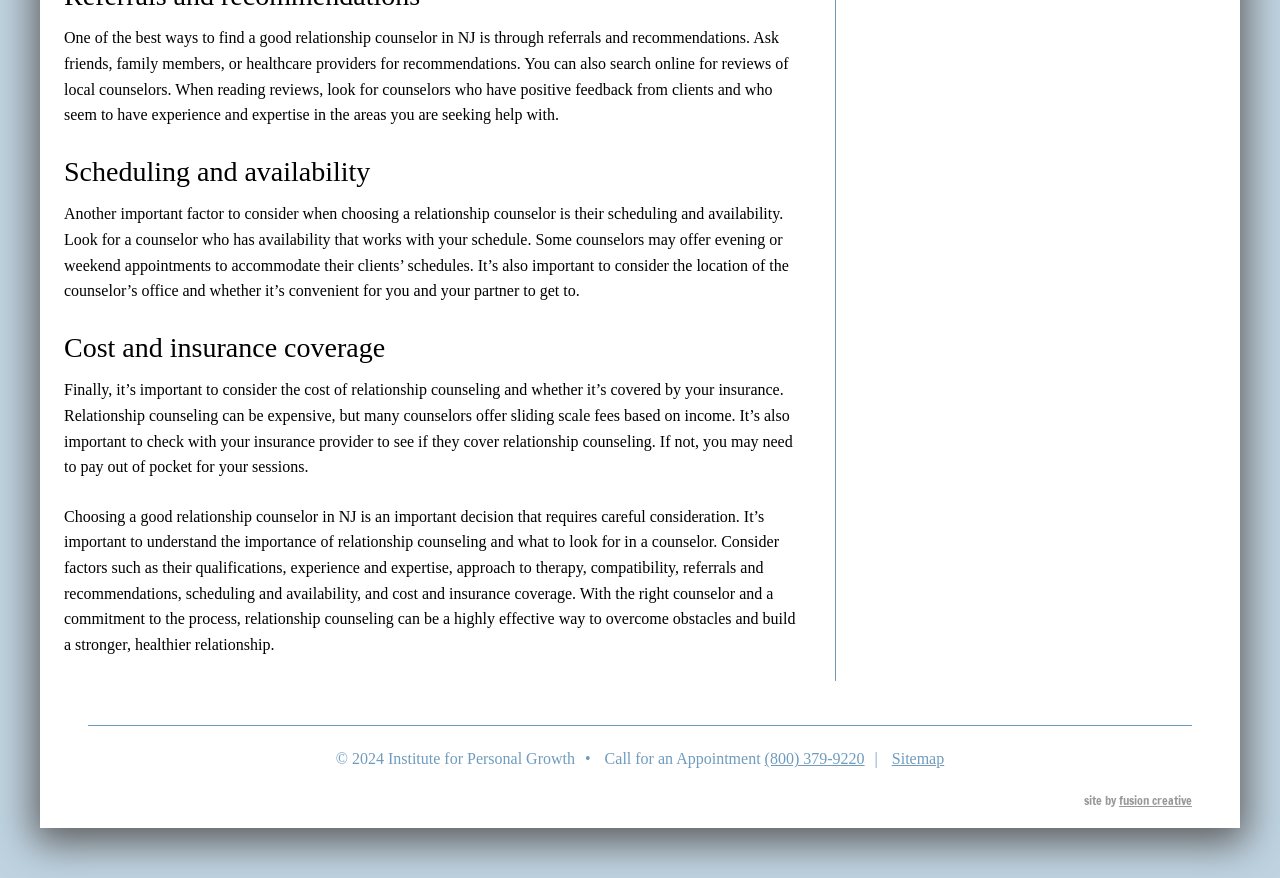Based on the image, provide a detailed and complete answer to the question: 
What is the importance of referrals in finding a relationship counselor?

According to the webpage, one of the best ways to find a good relationship counselor in NJ is through referrals and recommendations. This is because referrals can provide valuable insights and feedback from people who have already worked with the counselor.